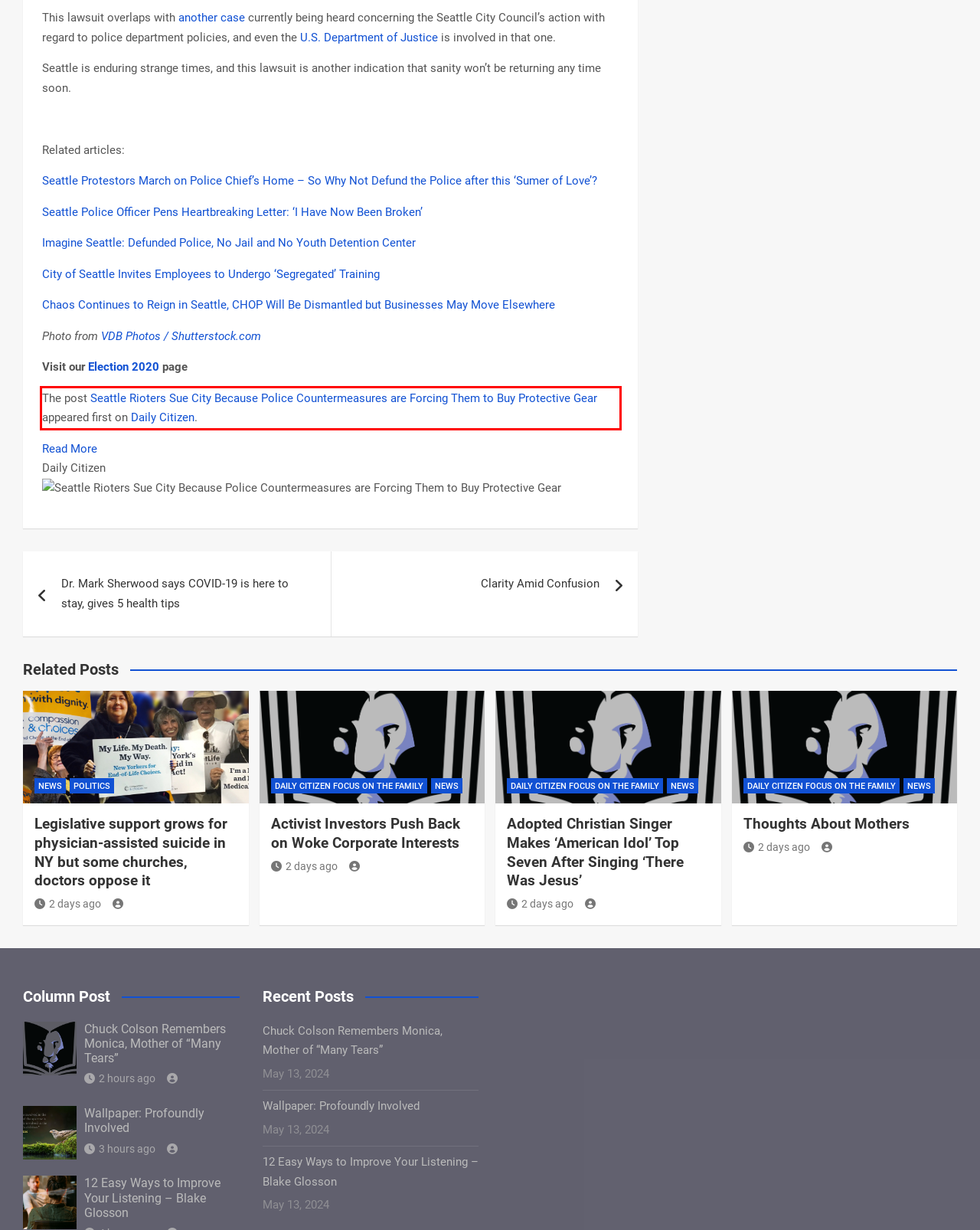From the screenshot of the webpage, locate the red bounding box and extract the text contained within that area.

The post Seattle Rioters Sue City Because Police Countermeasures are Forcing Them to Buy Protective Gear appeared first on Daily Citizen.